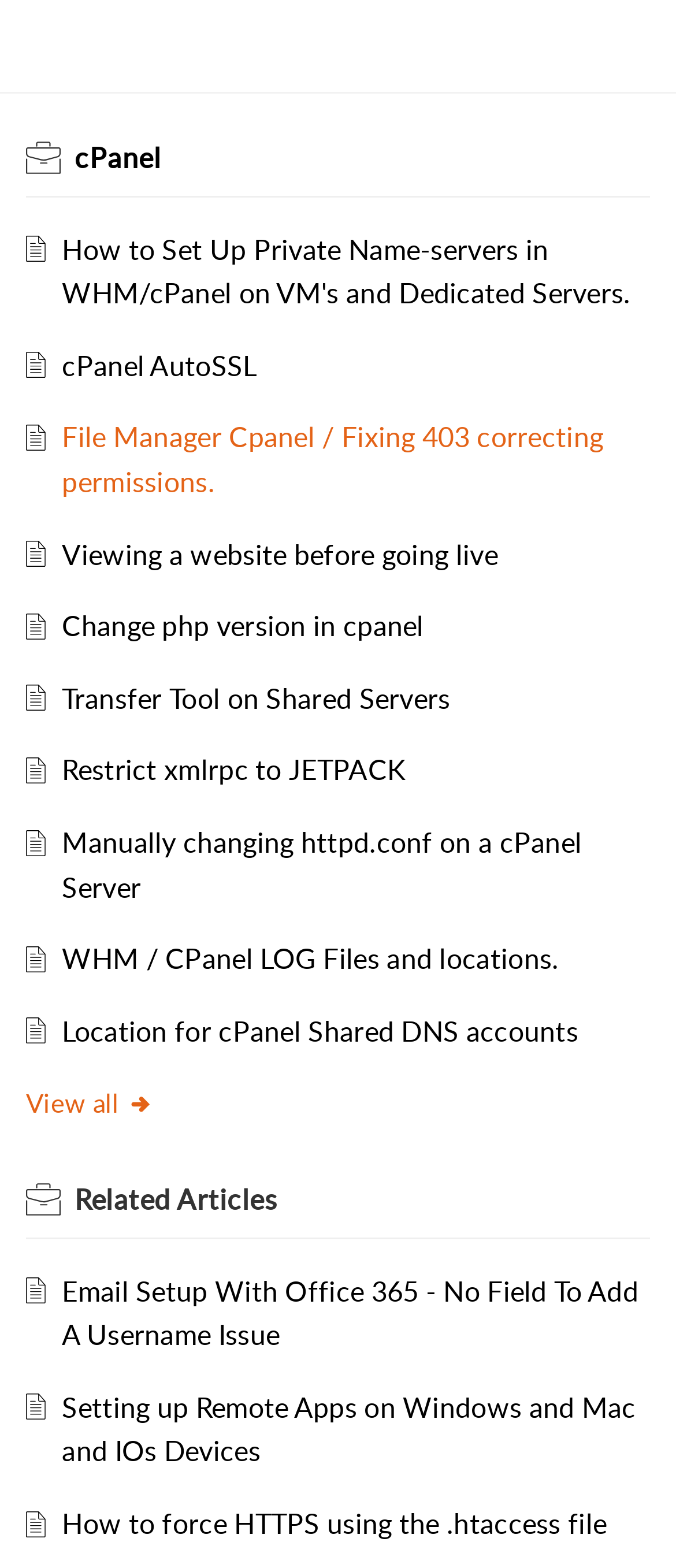Please examine the image and answer the question with a detailed explanation:
What is the section title above the link 'Email Setup With Office 365 - No Field To Add A Username Issue'?

The section title above the link 'Email Setup With Office 365 - No Field To Add A Username Issue' is 'Related Articles', which suggests that this link is part of a section that provides additional resources or articles related to the main topic of the webpage.